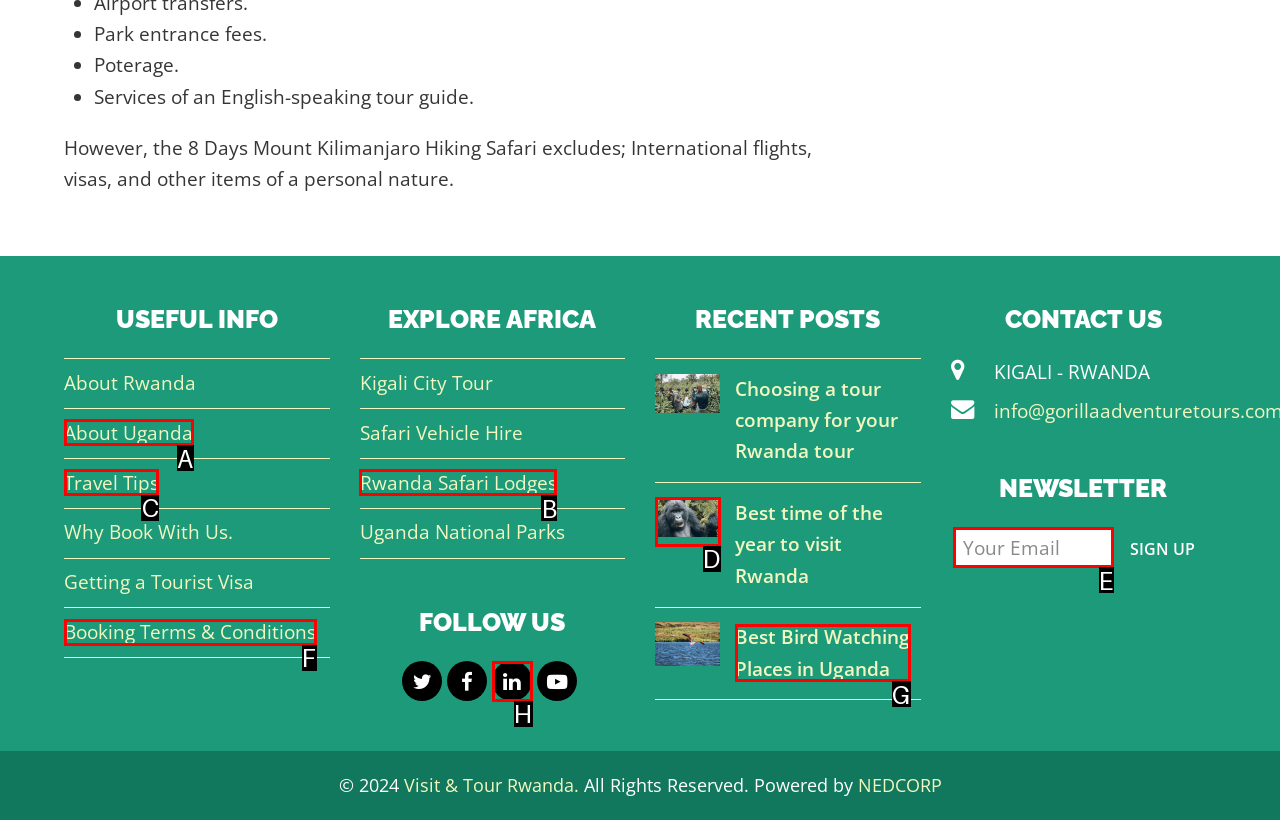Indicate which red-bounded element should be clicked to perform the task: Click on 'Travel Tips' Answer with the letter of the correct option.

C